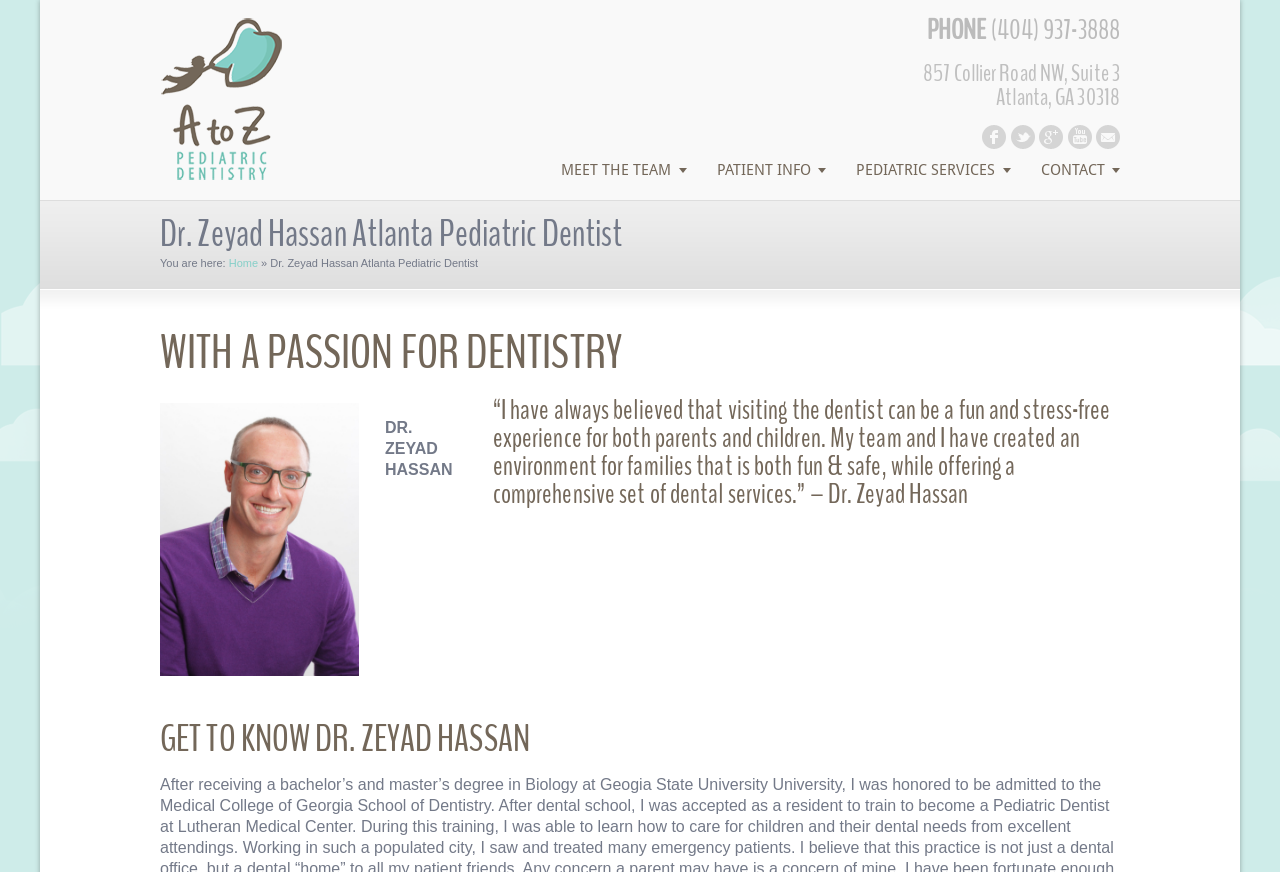Locate the bounding box coordinates of the region to be clicked to comply with the following instruction: "Contact Dr. Zeyad Hassan". The coordinates must be four float numbers between 0 and 1, in the form [left, top, right, bottom].

[0.801, 0.178, 0.887, 0.213]